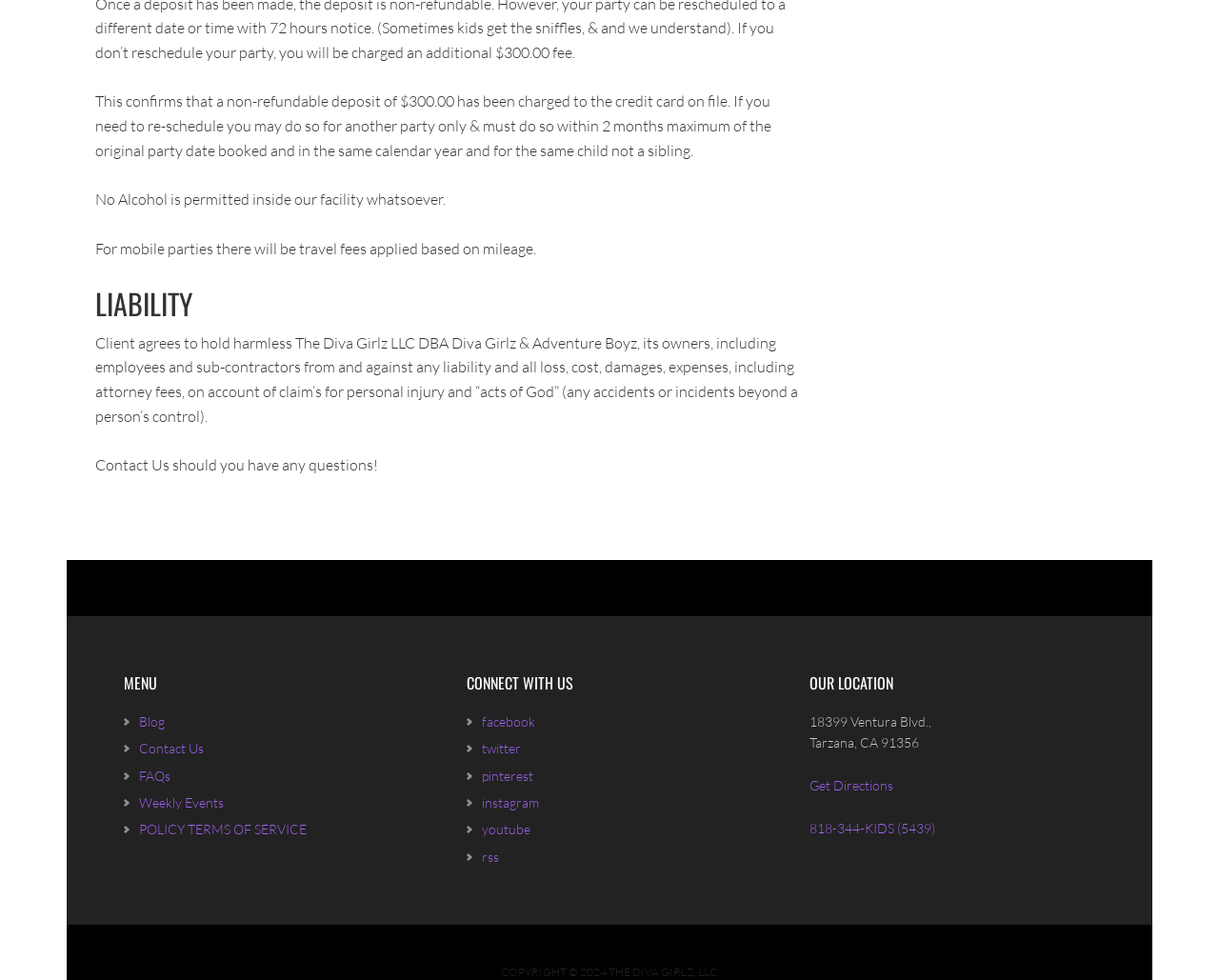Identify the bounding box of the UI element described as follows: "POLICY TERMS OF SERVICE". Provide the coordinates as four float numbers in the range of 0 to 1 [left, top, right, bottom].

[0.114, 0.838, 0.252, 0.855]